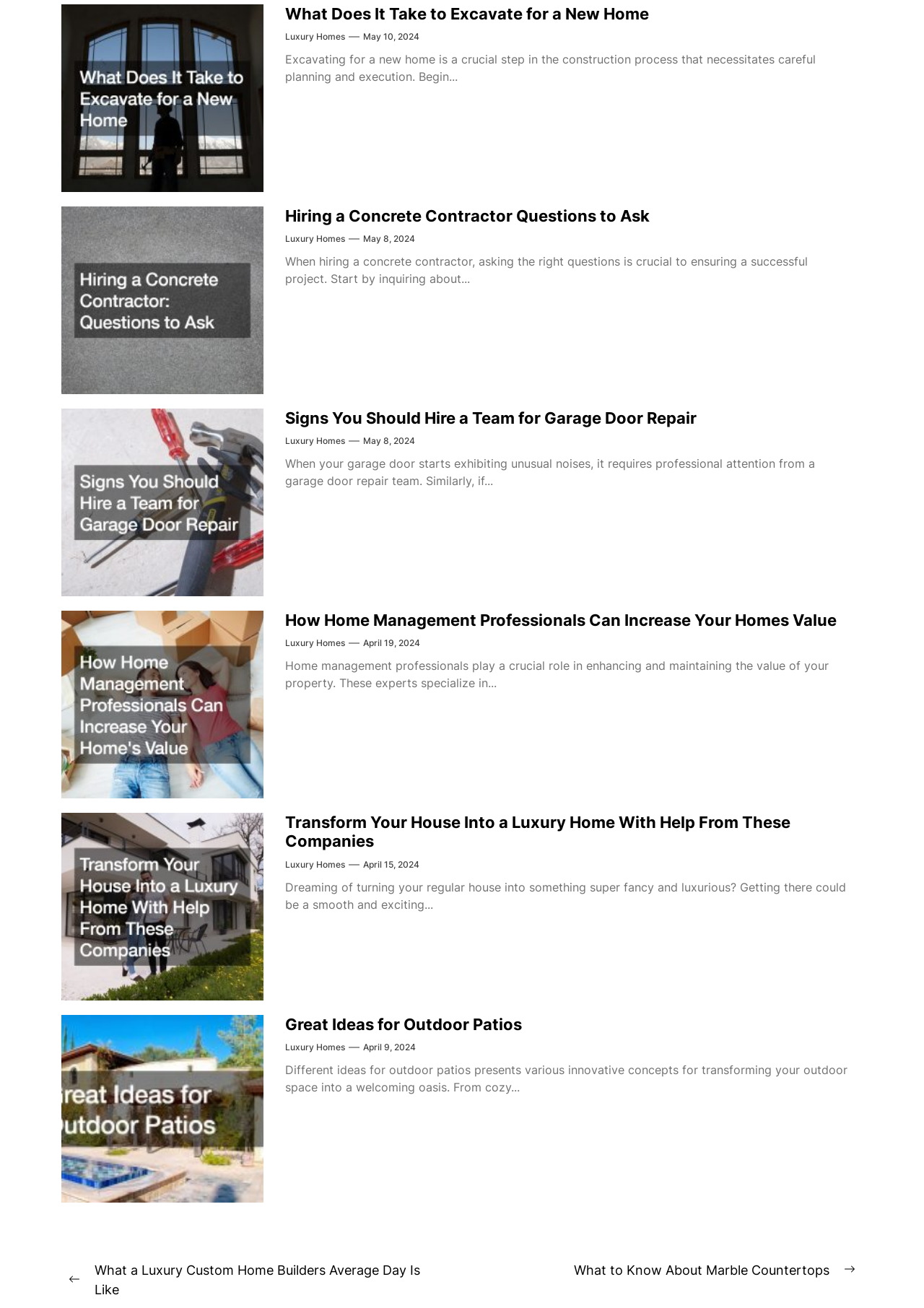Using the webpage screenshot, find the UI element described by Luxury Homes. Provide the bounding box coordinates in the format (top-left x, top-left y, bottom-right x, bottom-right y), ensuring all values are floating point numbers between 0 and 1.

[0.309, 0.487, 0.373, 0.497]